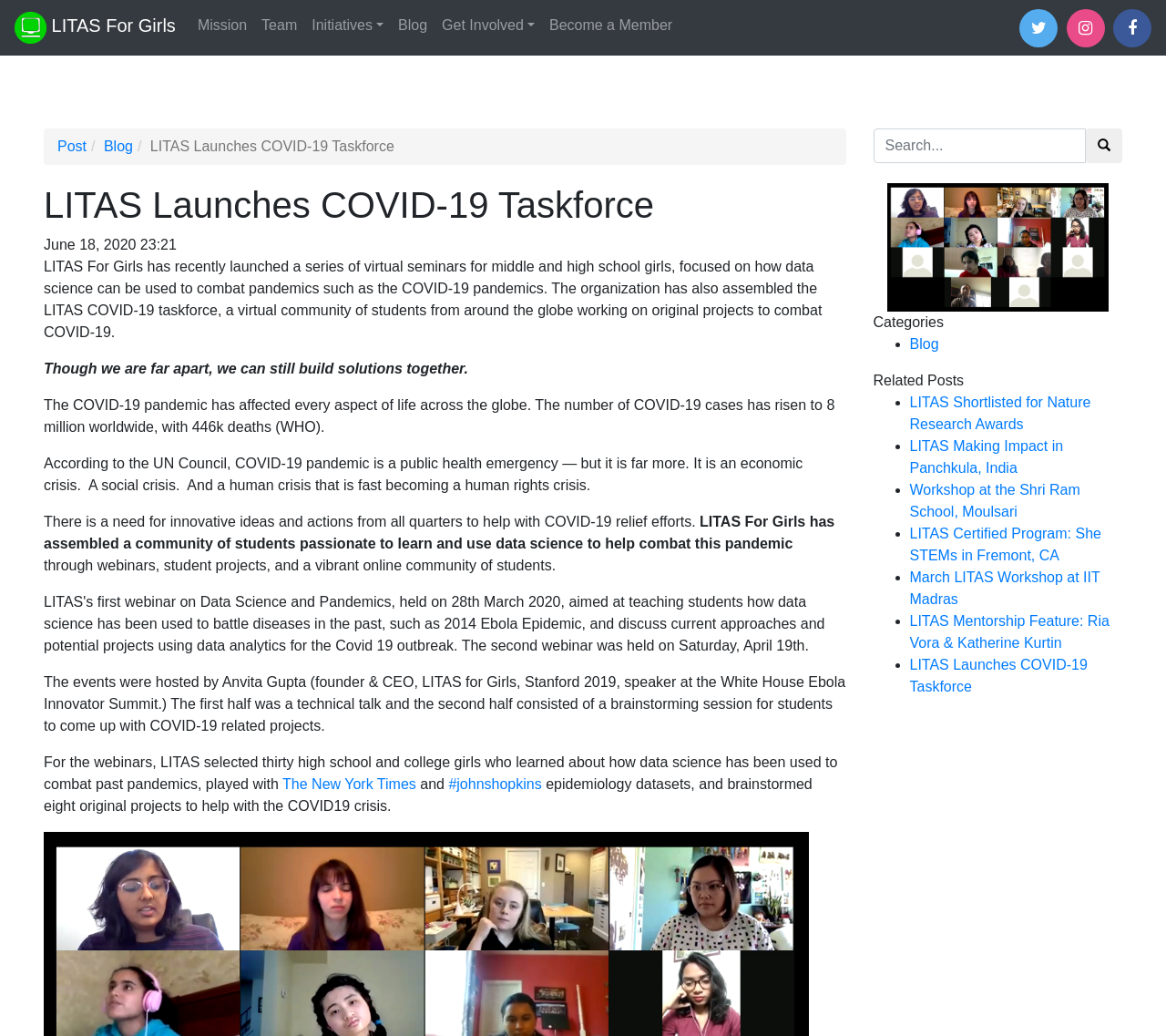Determine the primary headline of the webpage.

LITAS Launches COVID-19 Taskforce